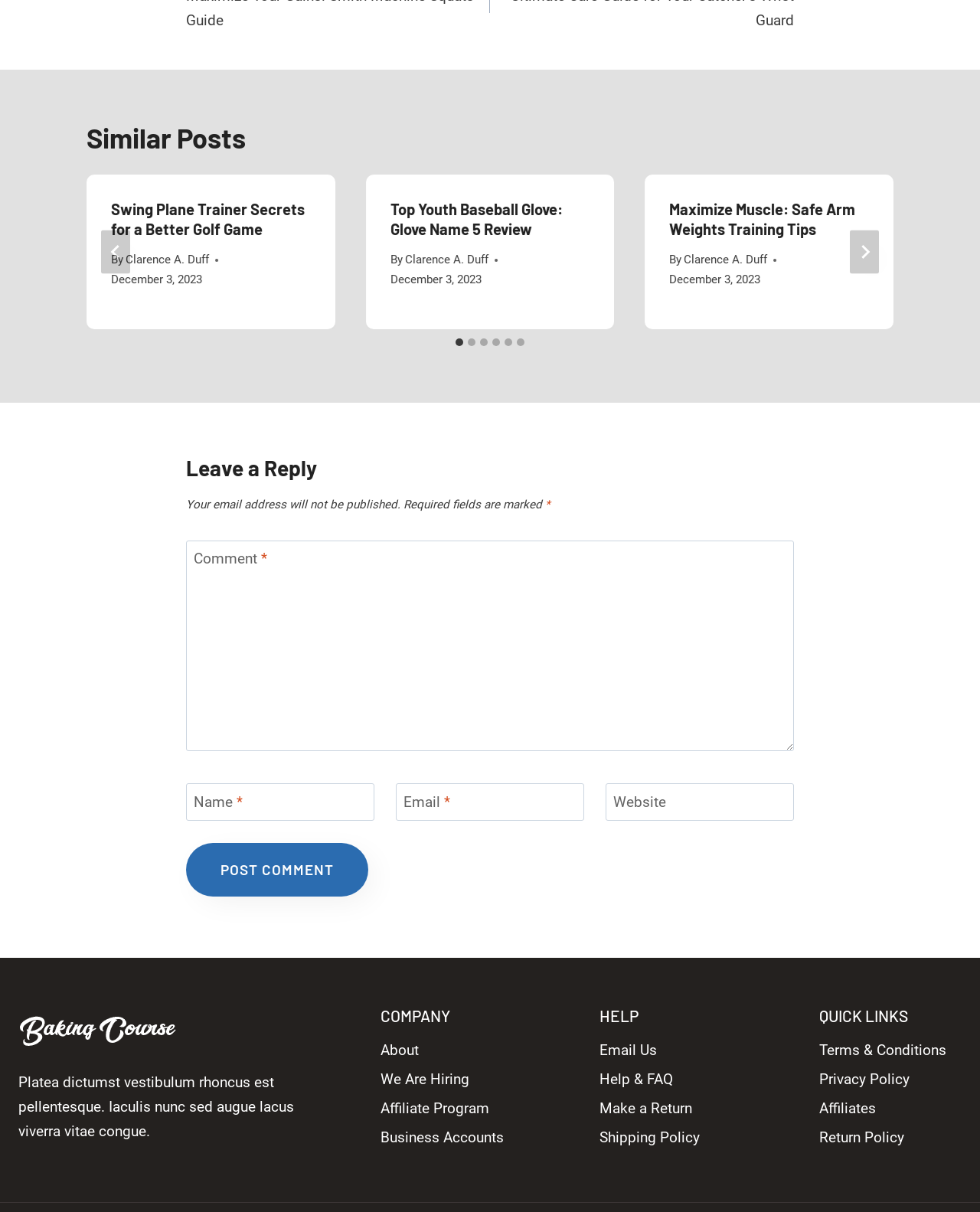Identify the bounding box coordinates of the clickable region to carry out the given instruction: "Click the 'Email Us' link".

[0.612, 0.855, 0.757, 0.879]